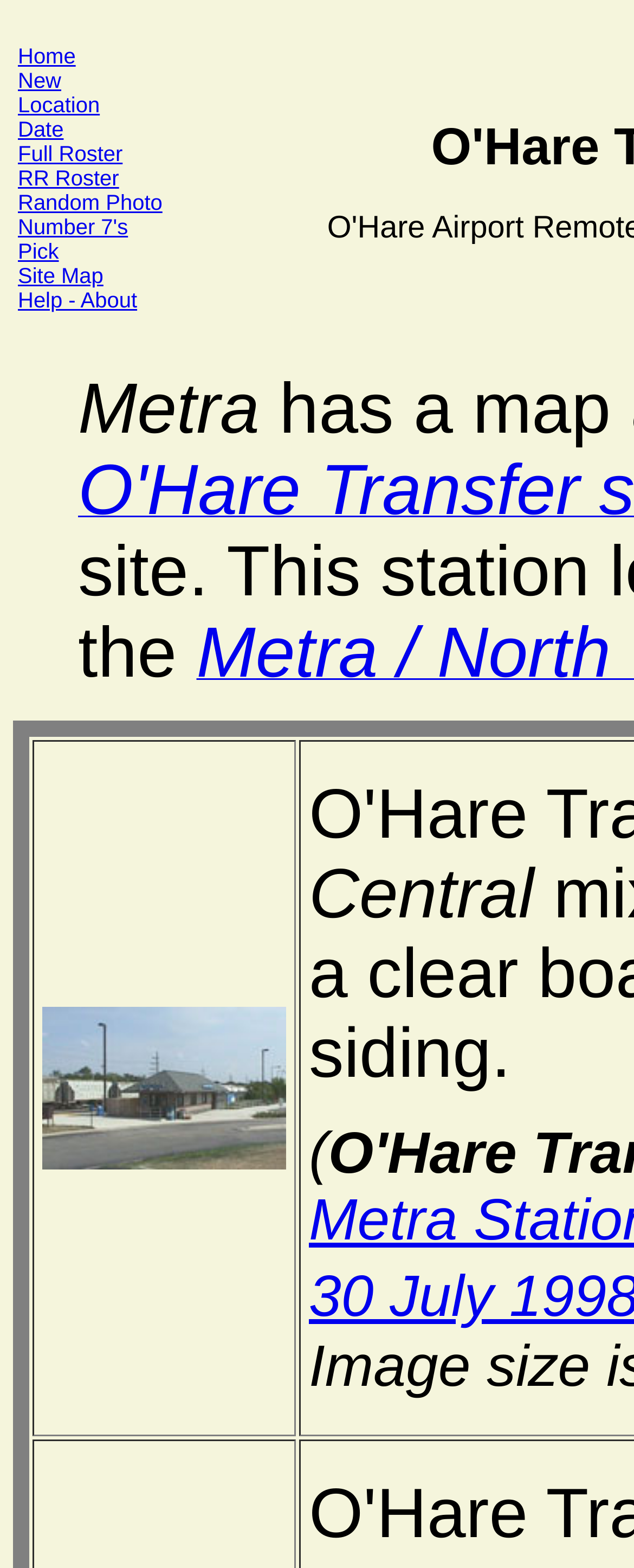Locate and extract the text of the main heading on the webpage.

O'Hare Transfer station